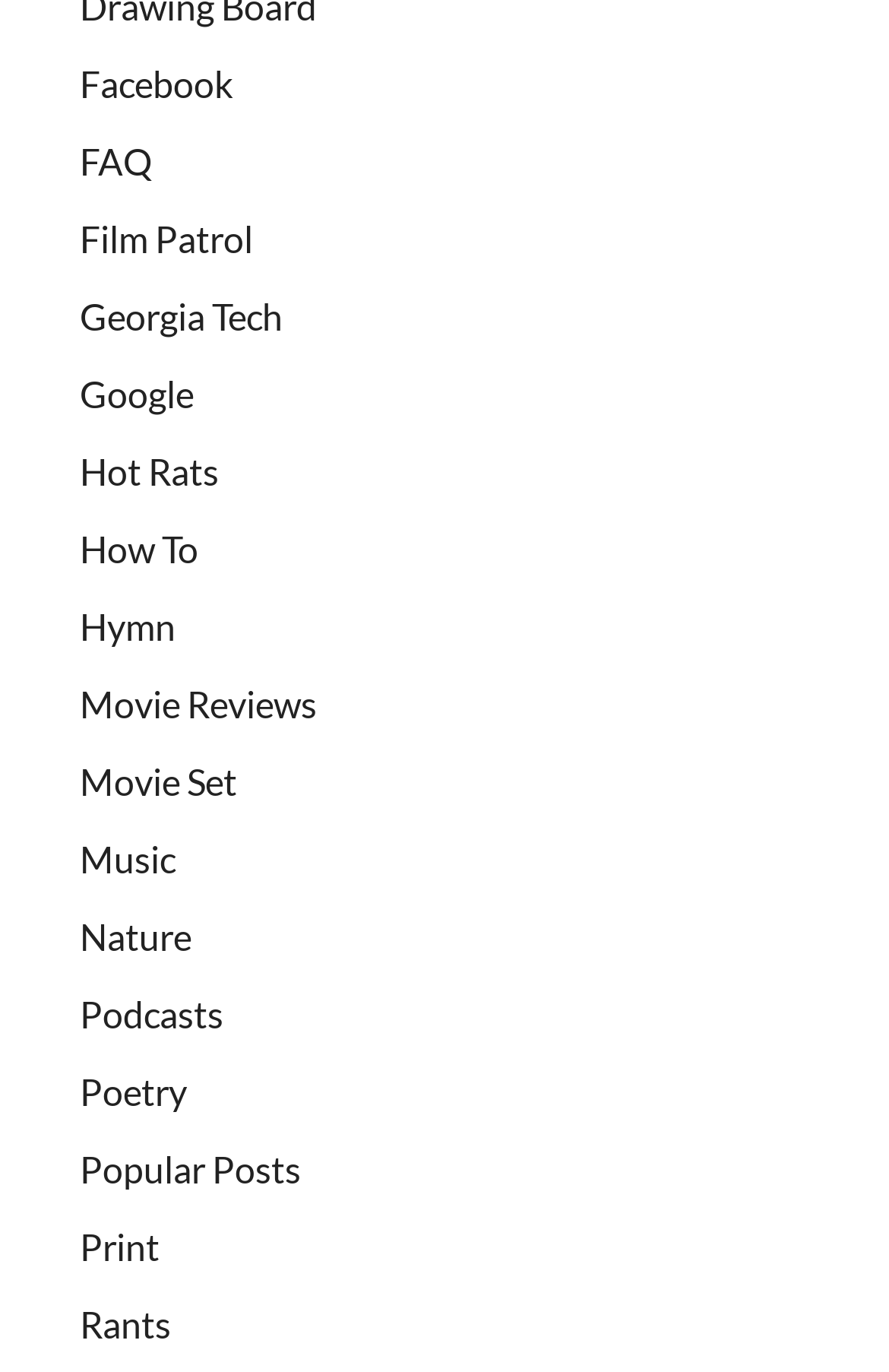Kindly respond to the following question with a single word or a brief phrase: 
What is the link below 'FAQ'?

Film Patrol